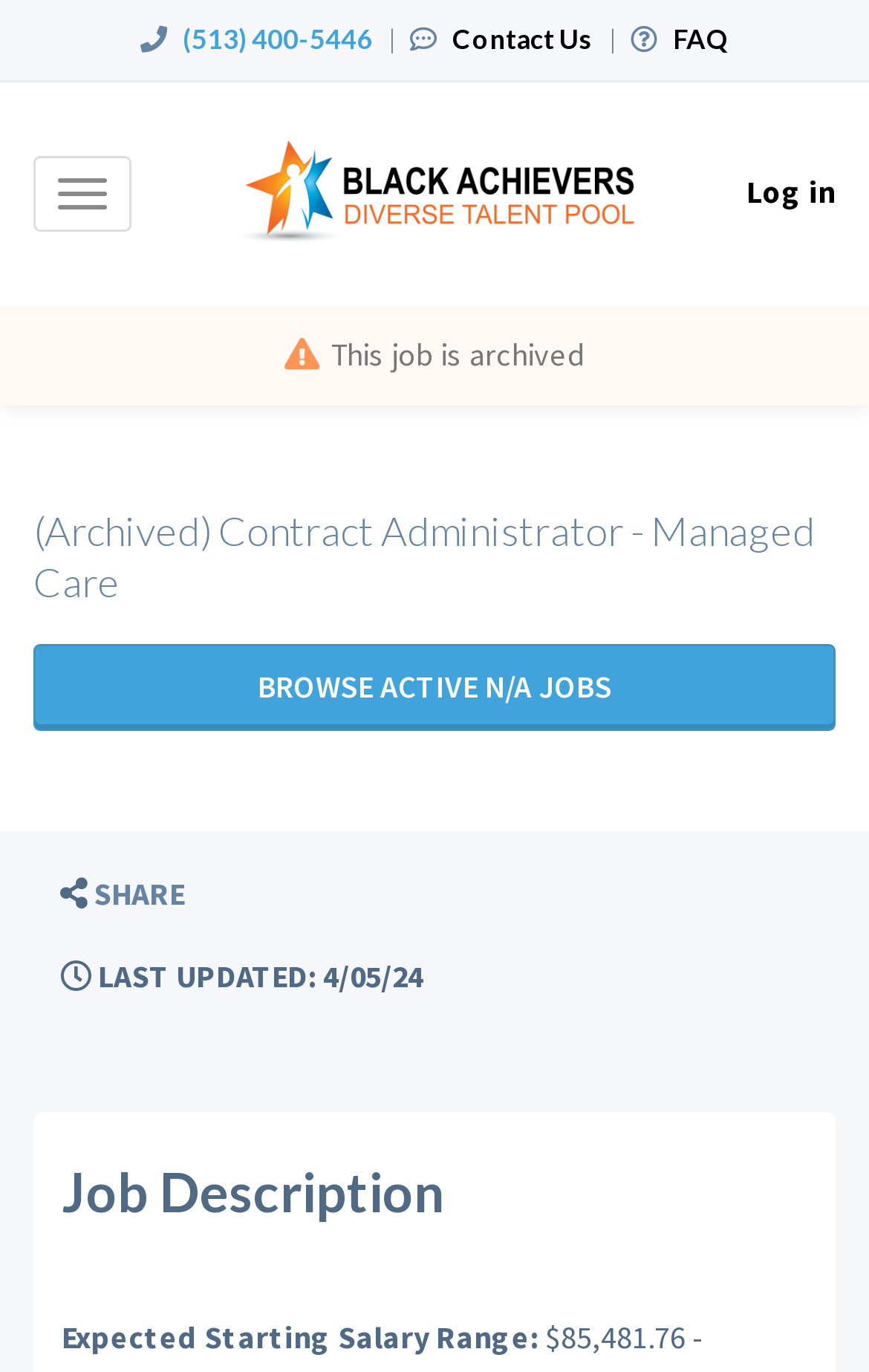When was the job last updated?
Refer to the image and provide a thorough answer to the question.

The job was last updated on 4/05/24, as indicated by the text 'LAST UPDATED: 4/05/24' on the webpage.